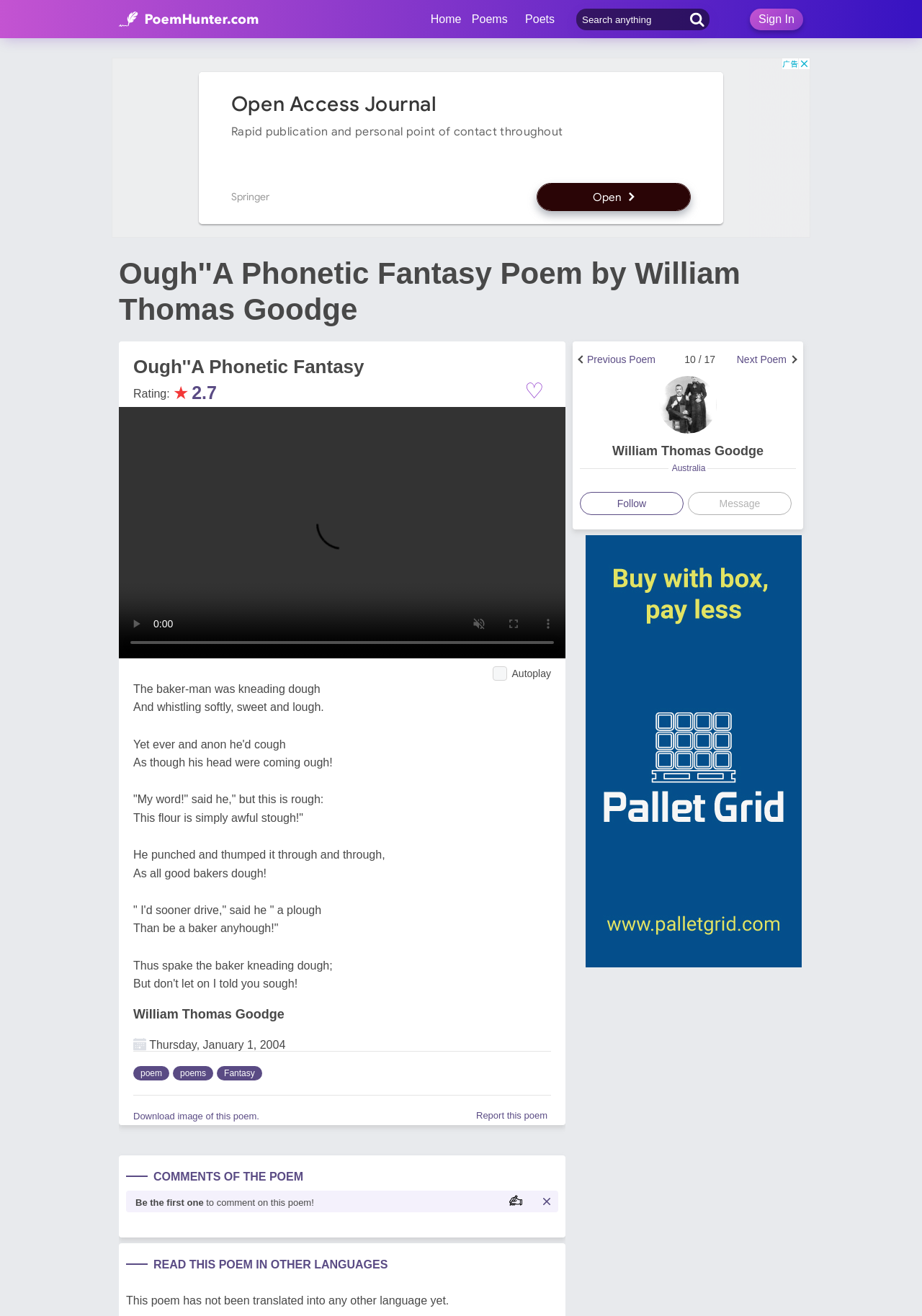Determine the bounding box coordinates of the clickable element necessary to fulfill the instruction: "Go to the next poem". Provide the coordinates as four float numbers within the 0 to 1 range, i.e., [left, top, right, bottom].

[0.799, 0.269, 0.853, 0.277]